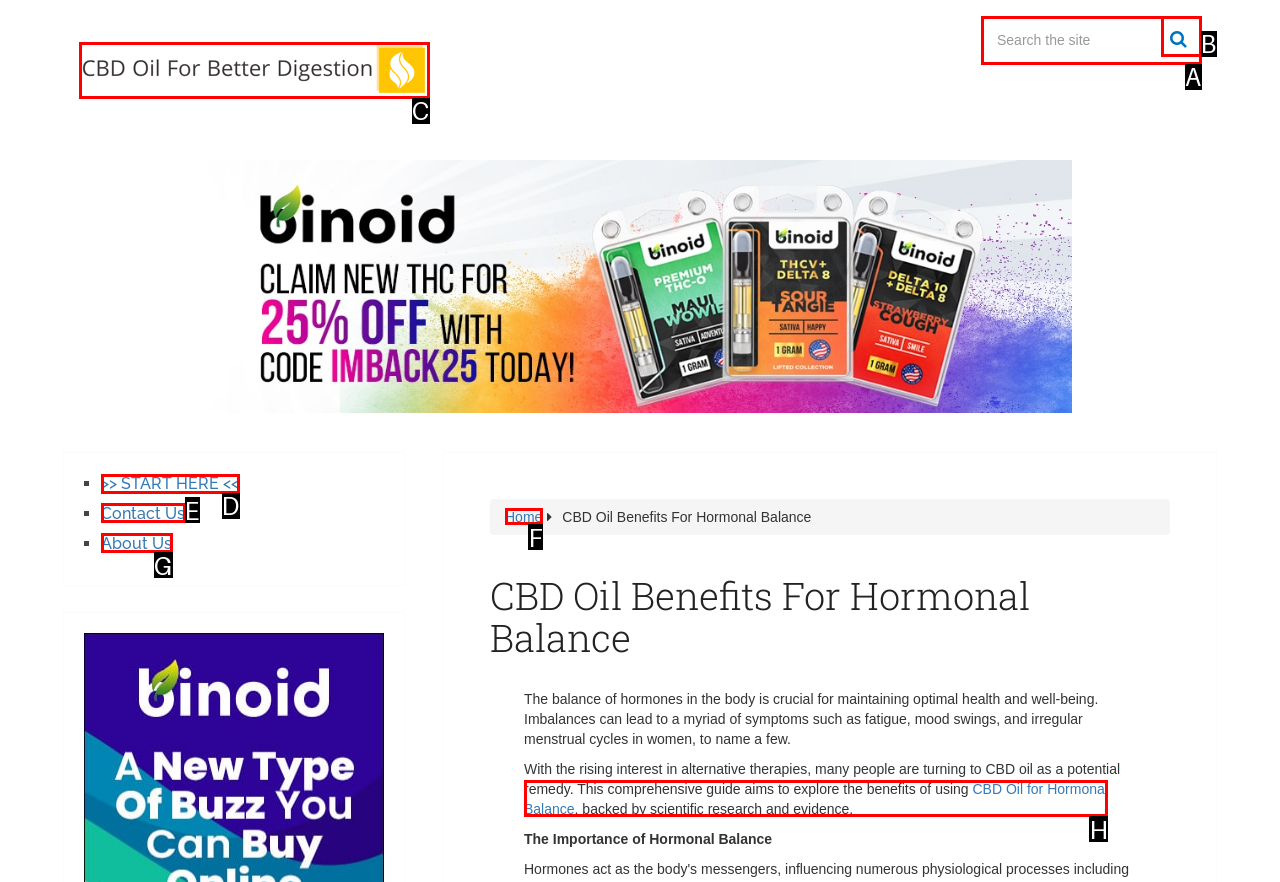Select the correct UI element to complete the task: Go to Home
Please provide the letter of the chosen option.

F